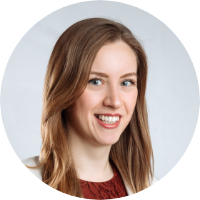Provide a comprehensive description of the image.

The image features a professional headshot of Elena Gorbunva, showcasing her friendly and confident demeanor. She has long, straight hair that cascades slightly over her shoulders, and she wears a warm smile that reflects her approachable personality. Dressed in a stylish top, she exudes a sense of professionalism appropriate for her role as a Director. The background is a soft, neutral color, enhancing her presence in the portrait. Elena's image underscores her commitment to service excellence and unwavering support for customers, aligning with the values of her team.